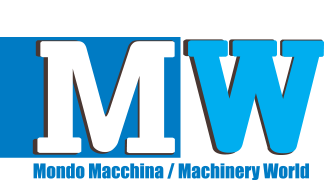What industry does Mondo Macchina serve?
We need a detailed and exhaustive answer to the question. Please elaborate.

Mondo Macchina serves the agricultural and gardening machinery industry, as evident from the logo and the description, which highlights the brand's commitment to this sector.